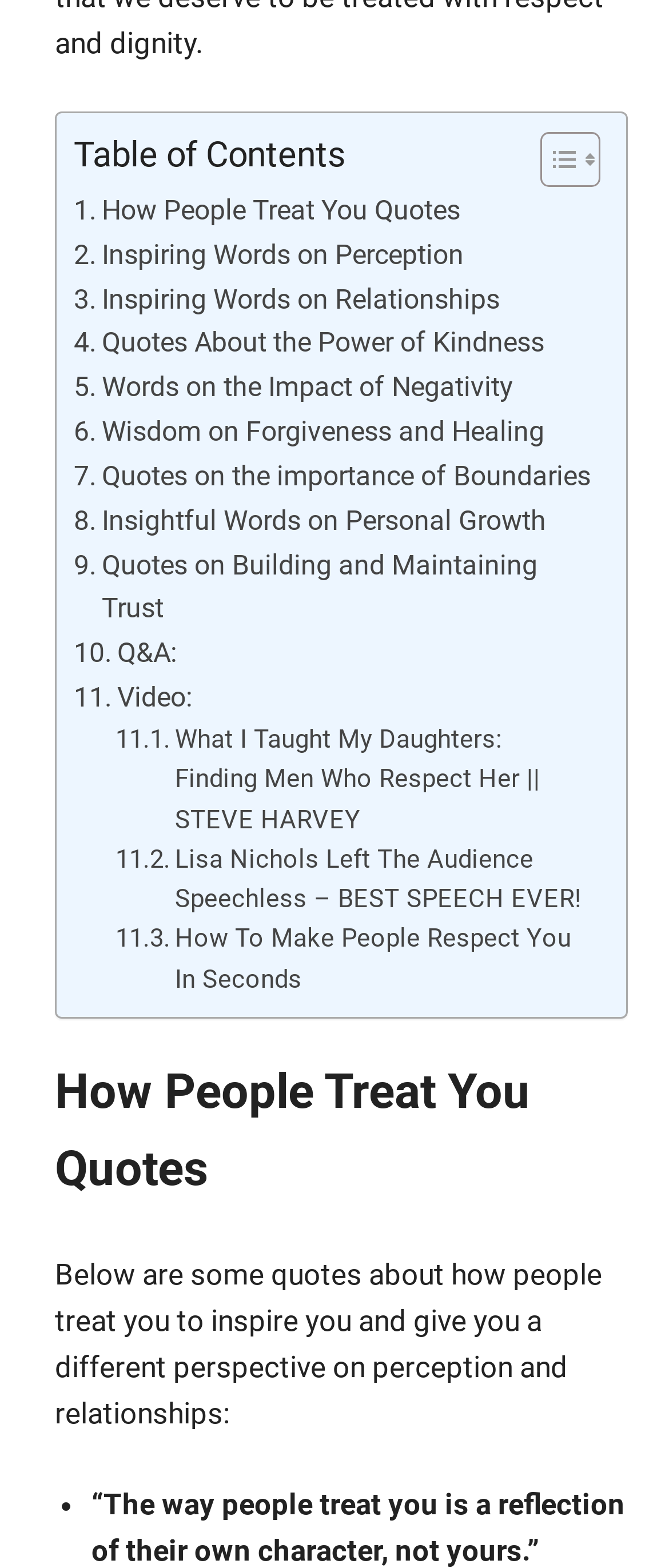Ascertain the bounding box coordinates for the UI element detailed here: "Video:". The coordinates should be provided as [left, top, right, bottom] with each value being a float between 0 and 1.

[0.11, 0.431, 0.288, 0.459]